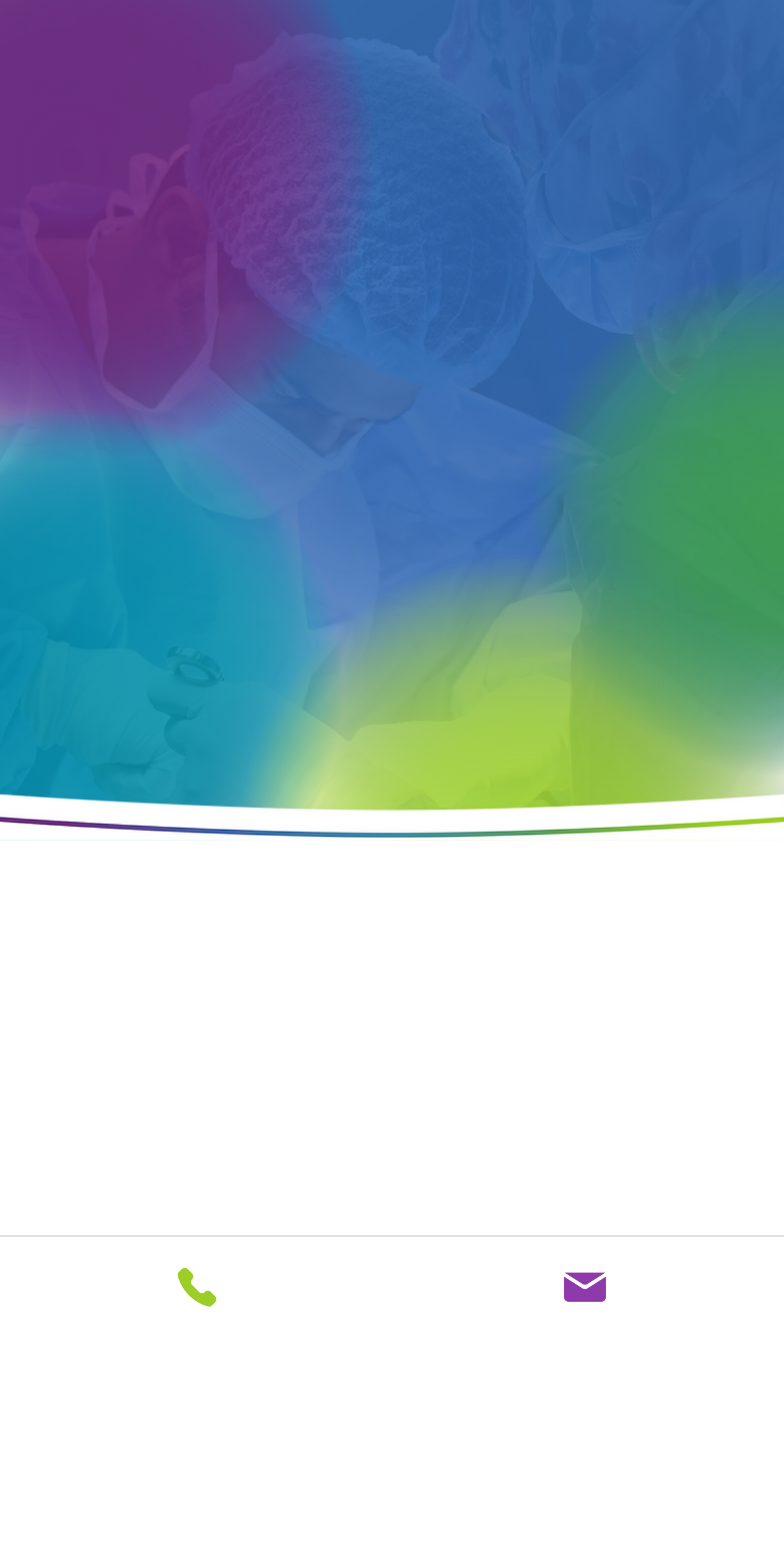Generate an in-depth caption that captures all aspects of the webpage.

The webpage is about "Shaping Innovation" and focuses on managing research and development throughout the NHS. At the top right corner, there is a button. On the top left side, there is a link. The main title "Shaping Innovation" is prominently displayed in the middle of the top section. Below it, there are three headings: "XITE Framework", "Managing research and development throughout the NHS.", and "Partnership". 

The "Partnership" section is divided into two parts. The first part is a heading "Partnership" and the second part is a detailed description of the partnership with the Academic Health Science Network to design and build an innovation portal for managing research and development throughout the NHS. 

Further down, there are two more headings: "Design" and a detailed description of the design process, which involved consulting with professionals from industry, academia, and NHS agencies to understand their needs, pains, and gains. 

At the bottom of the page, there are two links, one on the left side and one on the right side.